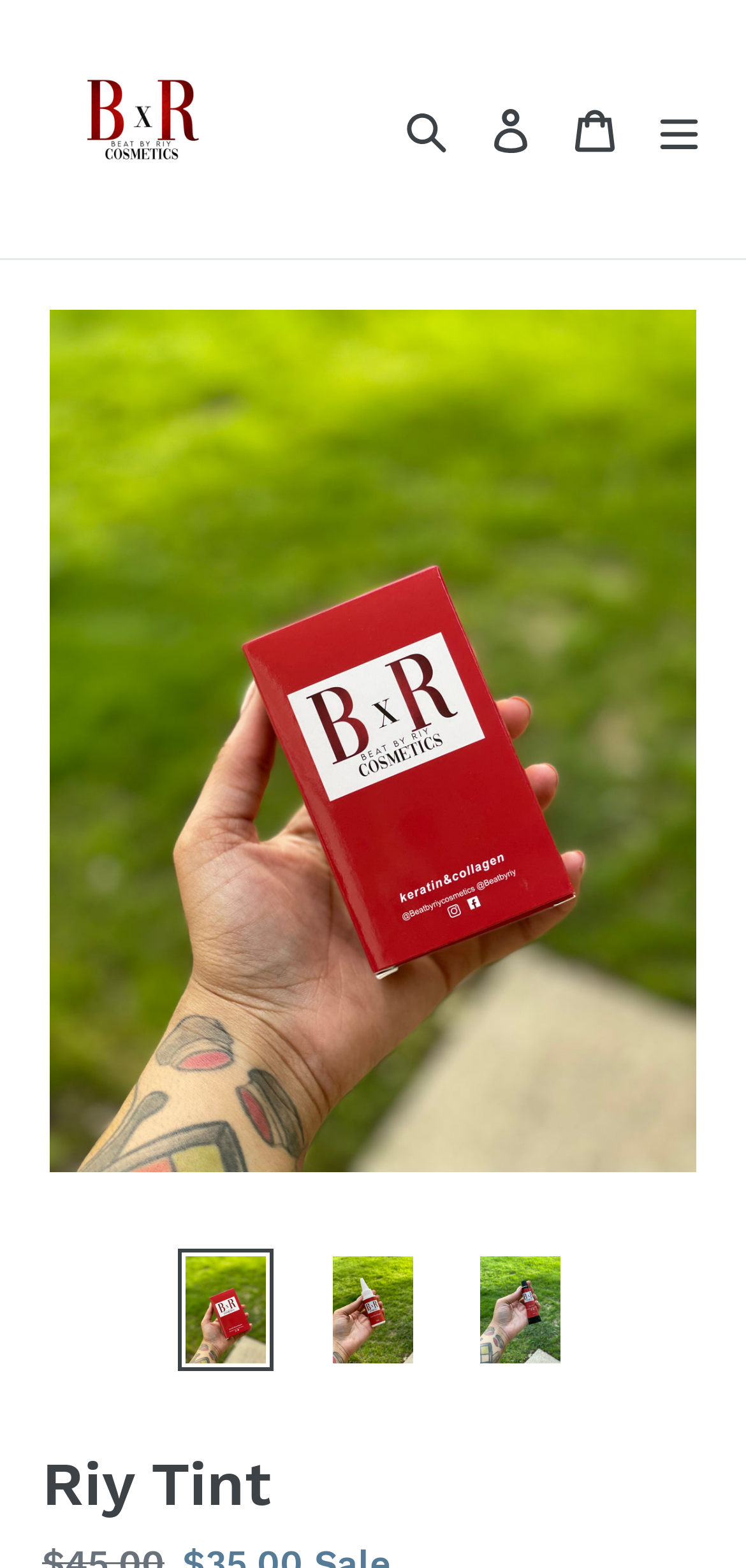Find the bounding box coordinates for the UI element that matches this description: "alt="Beatbyriy Cosmetics"".

[0.056, 0.018, 0.515, 0.146]